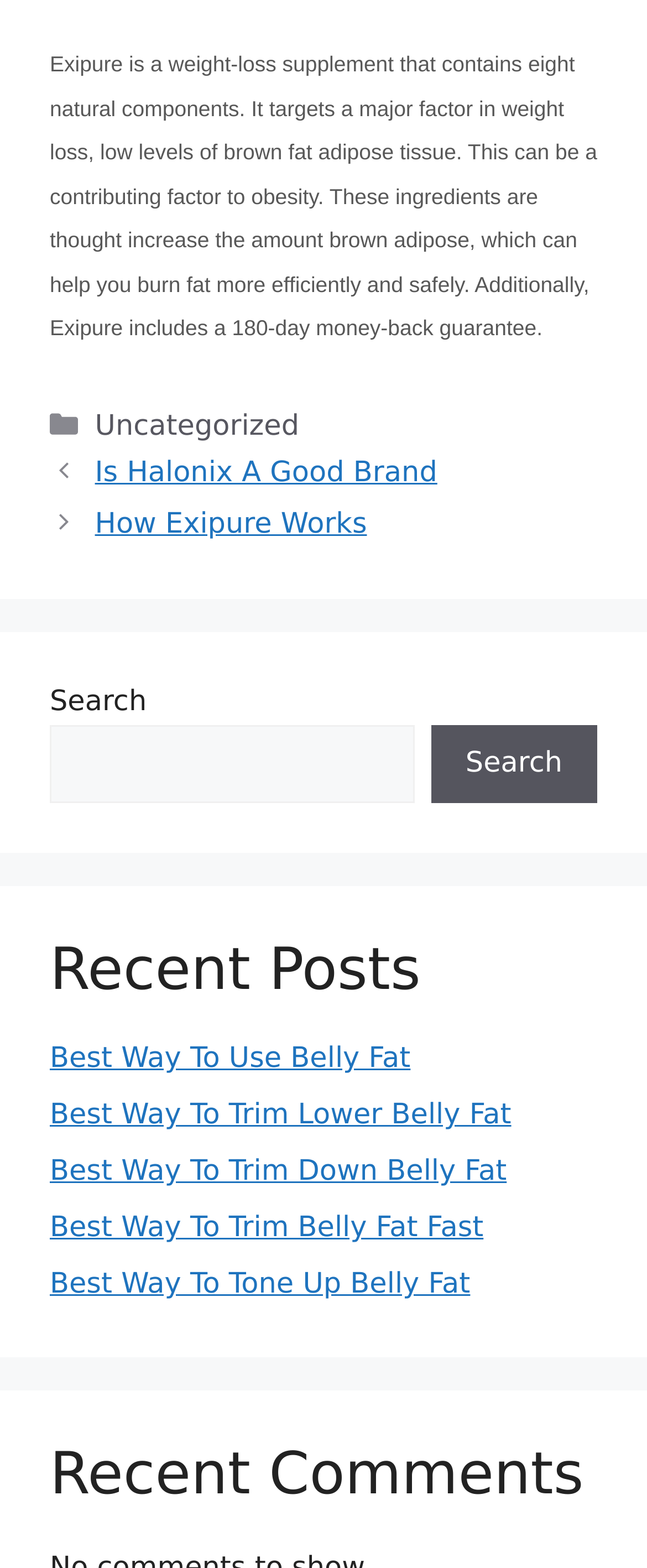Determine the bounding box coordinates of the region to click in order to accomplish the following instruction: "read about how Exipure works". Provide the coordinates as four float numbers between 0 and 1, specifically [left, top, right, bottom].

[0.147, 0.324, 0.567, 0.345]